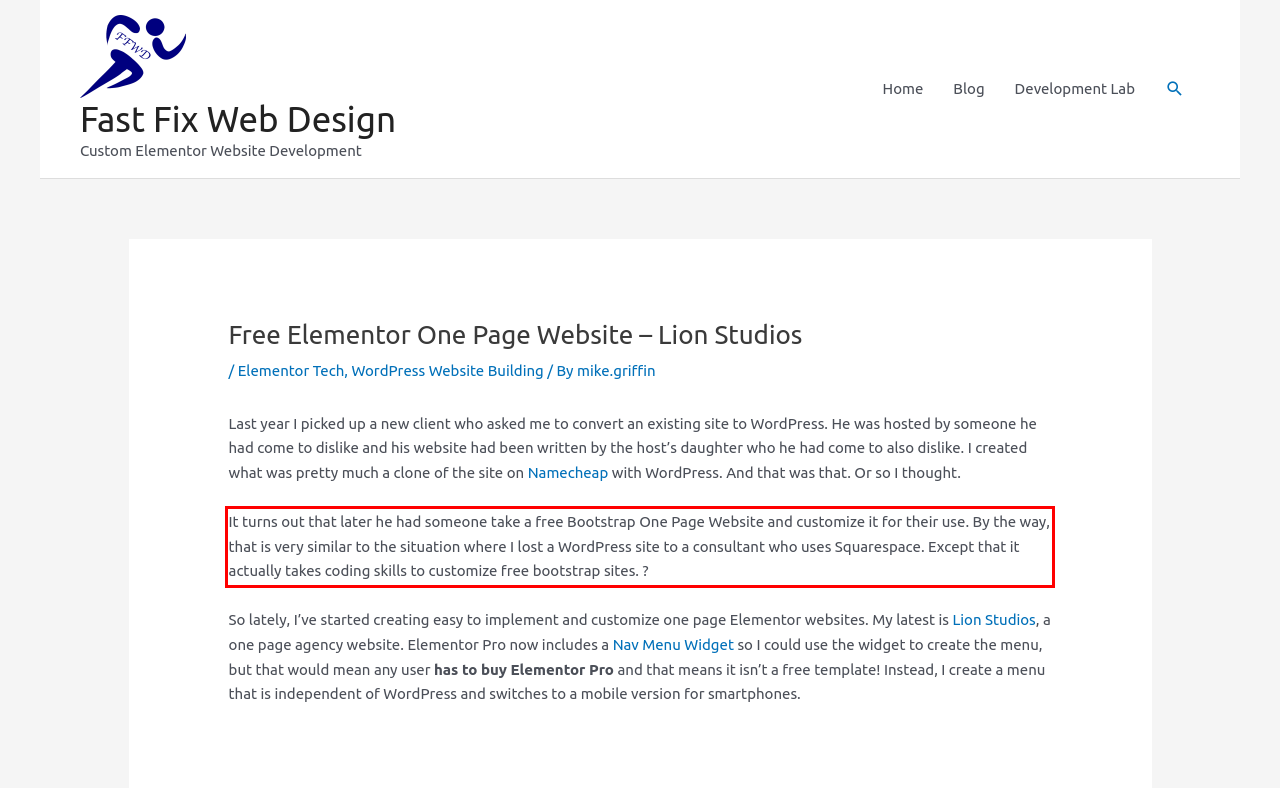You have a webpage screenshot with a red rectangle surrounding a UI element. Extract the text content from within this red bounding box.

It turns out that later he had someone take a free Bootstrap One Page Website and customize it for their use. By the way, that is very similar to the situation where I lost a WordPress site to a consultant who uses Squarespace. Except that it actually takes coding skills to customize free bootstrap sites. ?